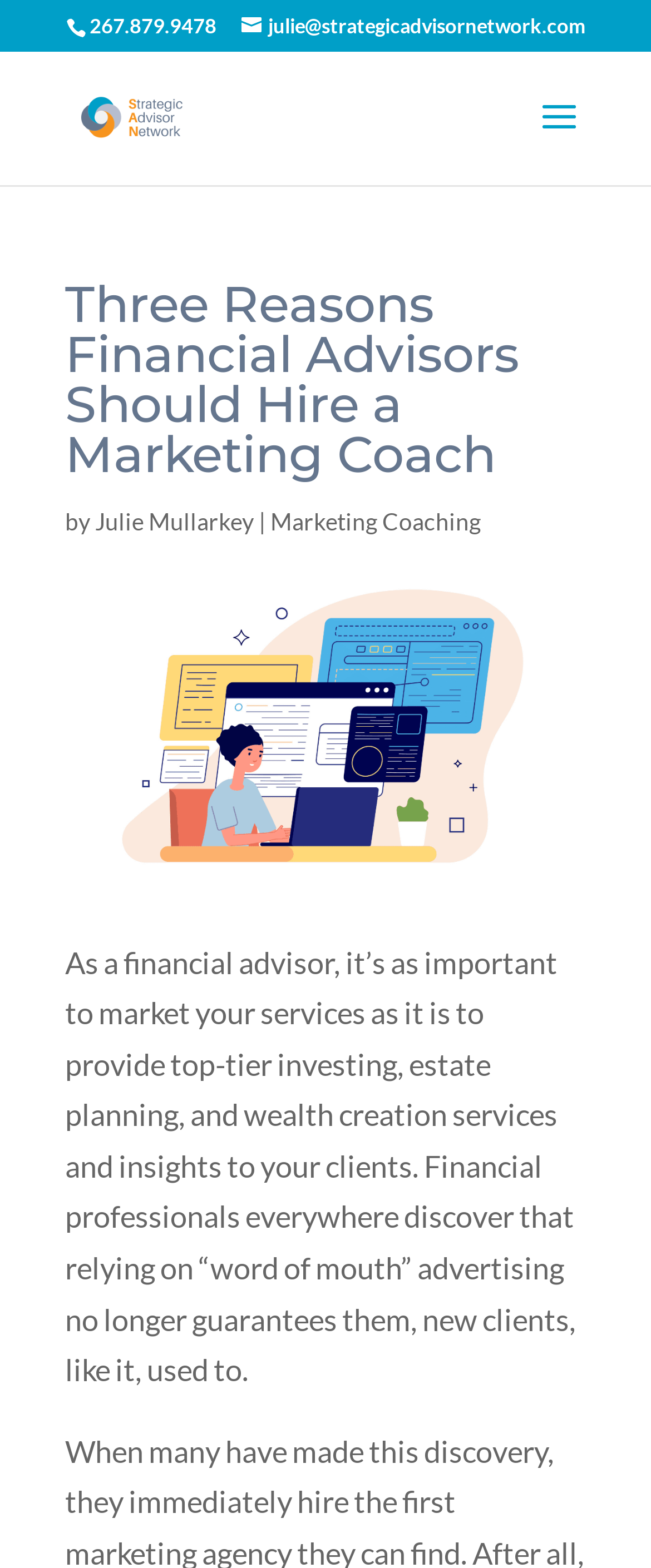Utilize the information from the image to answer the question in detail:
What is the name of the company mentioned on the webpage?

I found the company name by looking at the link element with the bounding box coordinates [0.108, 0.061, 0.292, 0.085], which contains the text 'Strategic Advisor Network'. This element is also accompanied by an image element with the same text.